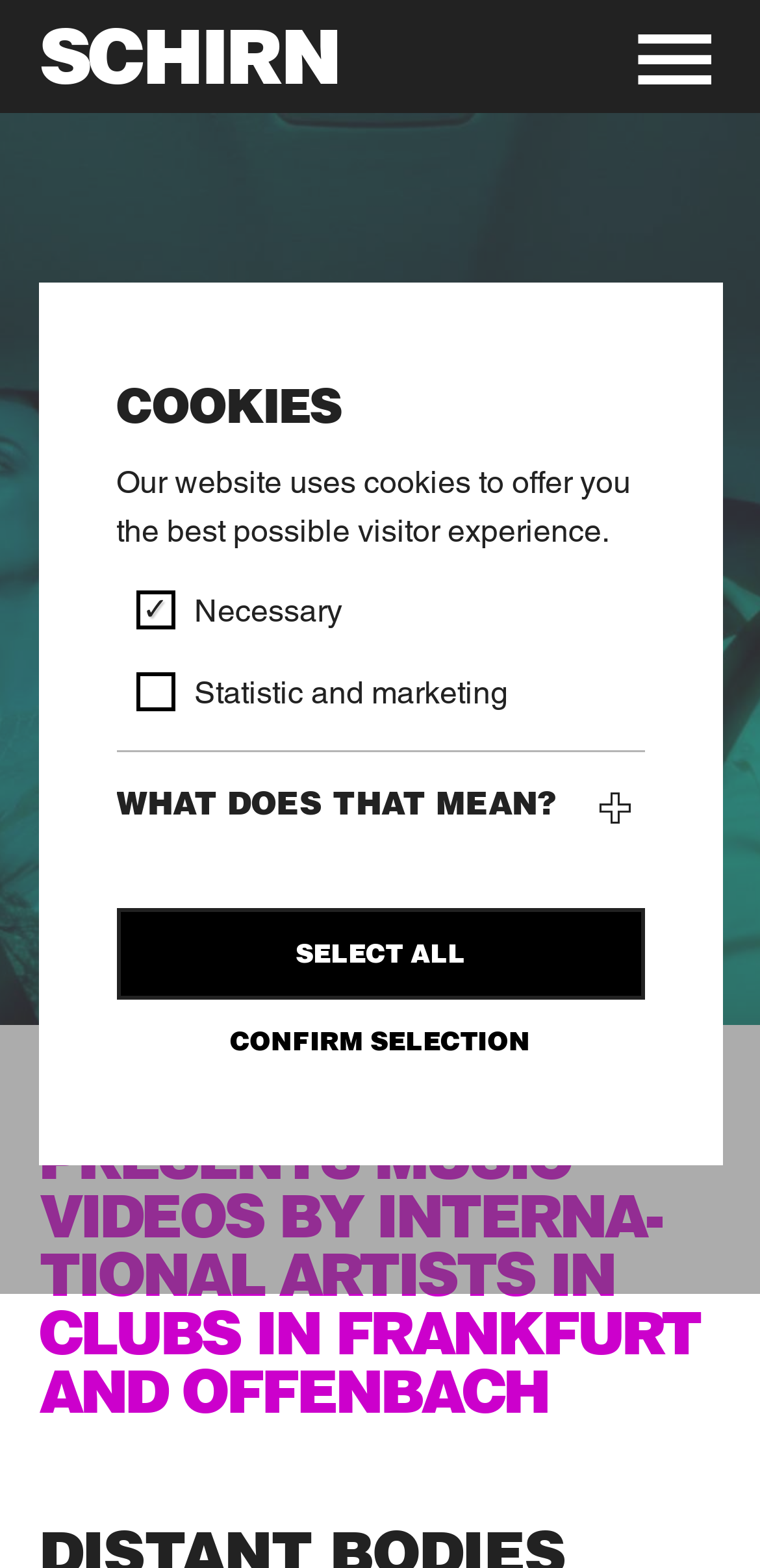Identify the coordinates of the bounding box for the element described below: "Select all". Return the coordinates as four float numbers between 0 and 1: [left, top, right, bottom].

[0.153, 0.579, 0.847, 0.637]